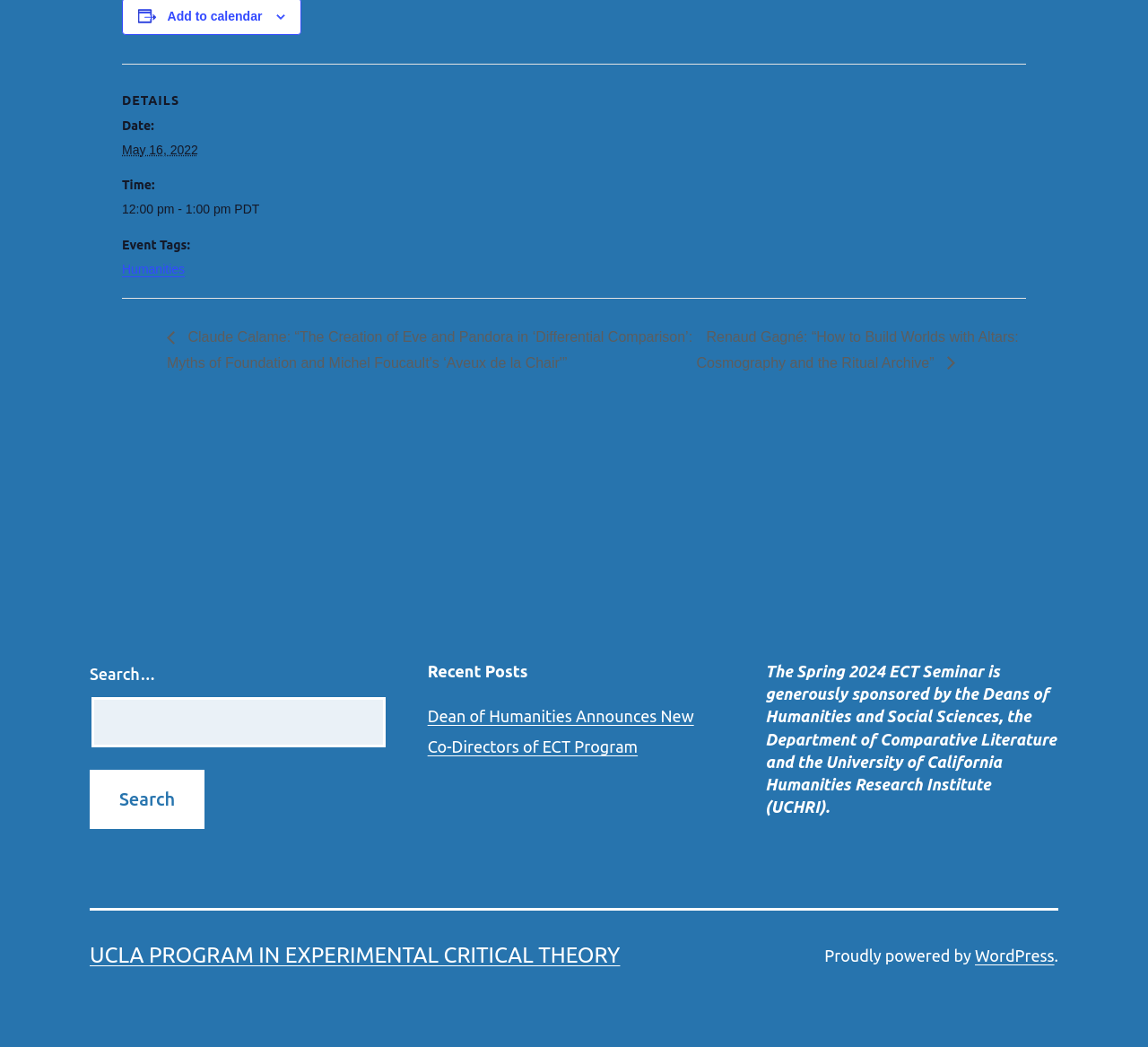Kindly determine the bounding box coordinates for the clickable area to achieve the given instruction: "Add event to calendar".

[0.146, 0.009, 0.228, 0.022]